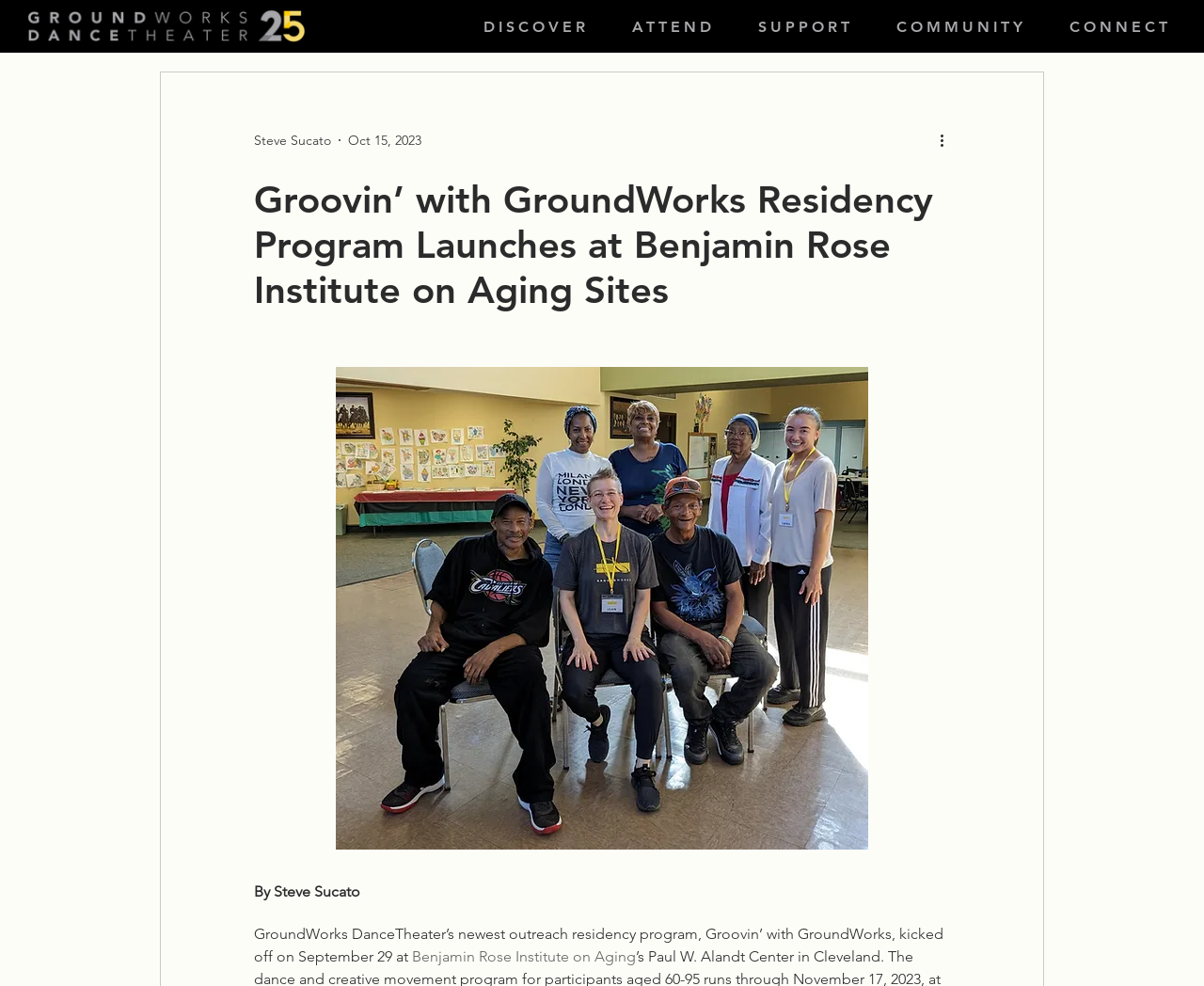Describe all significant elements and features of the webpage.

The webpage is about the launch of GroundWorks DanceTheater's newest outreach residency program, Groovin' with GroundWorks, at Benjamin Rose Institute on Aging Sites. 

At the top left of the page, there is a link. To the right of it, there is a navigation menu with five links: DISCOVER, ATTEND, SUPPORT, COMMUNITY, and CONNECT. These links are evenly spaced and take up most of the top section of the page.

Below the navigation menu, there is a section with the title "Groovin’ with GroundWorks Residency Program Launches at Benjamin Rose Institute on Aging Sites". This title is followed by the author's name, Steve Sucato, and the date, October 15, 2023. 

To the right of the author's name and date, there is a button labeled "More actions" with an image next to it. 

The main content of the page is a paragraph of text that describes the launch of the residency program. The text is written by Steve Sucato and mentions that the program kicked off on September 29 at Benjamin Rose Institute on Aging. The institute's name is a clickable link.